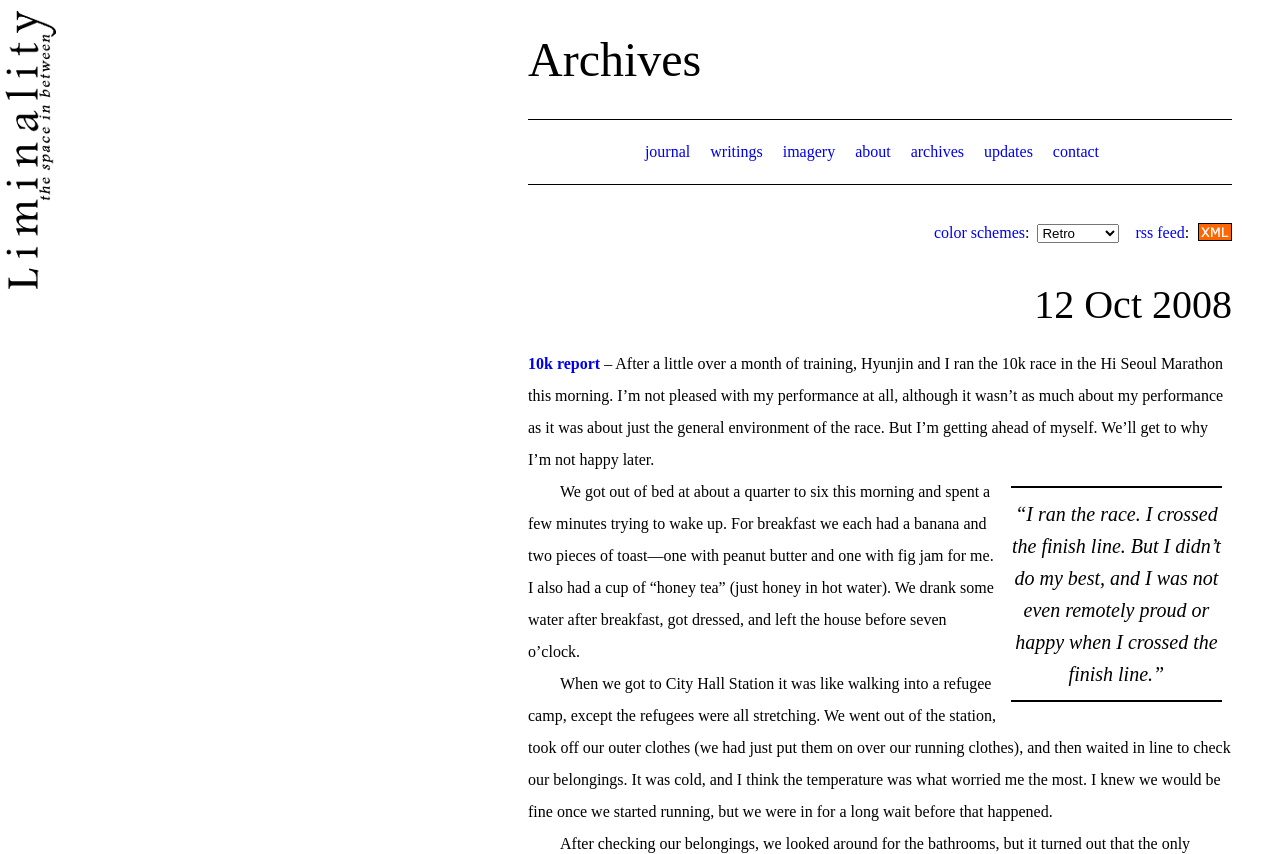Please reply to the following question using a single word or phrase: 
What was the author worried about before the race?

The temperature